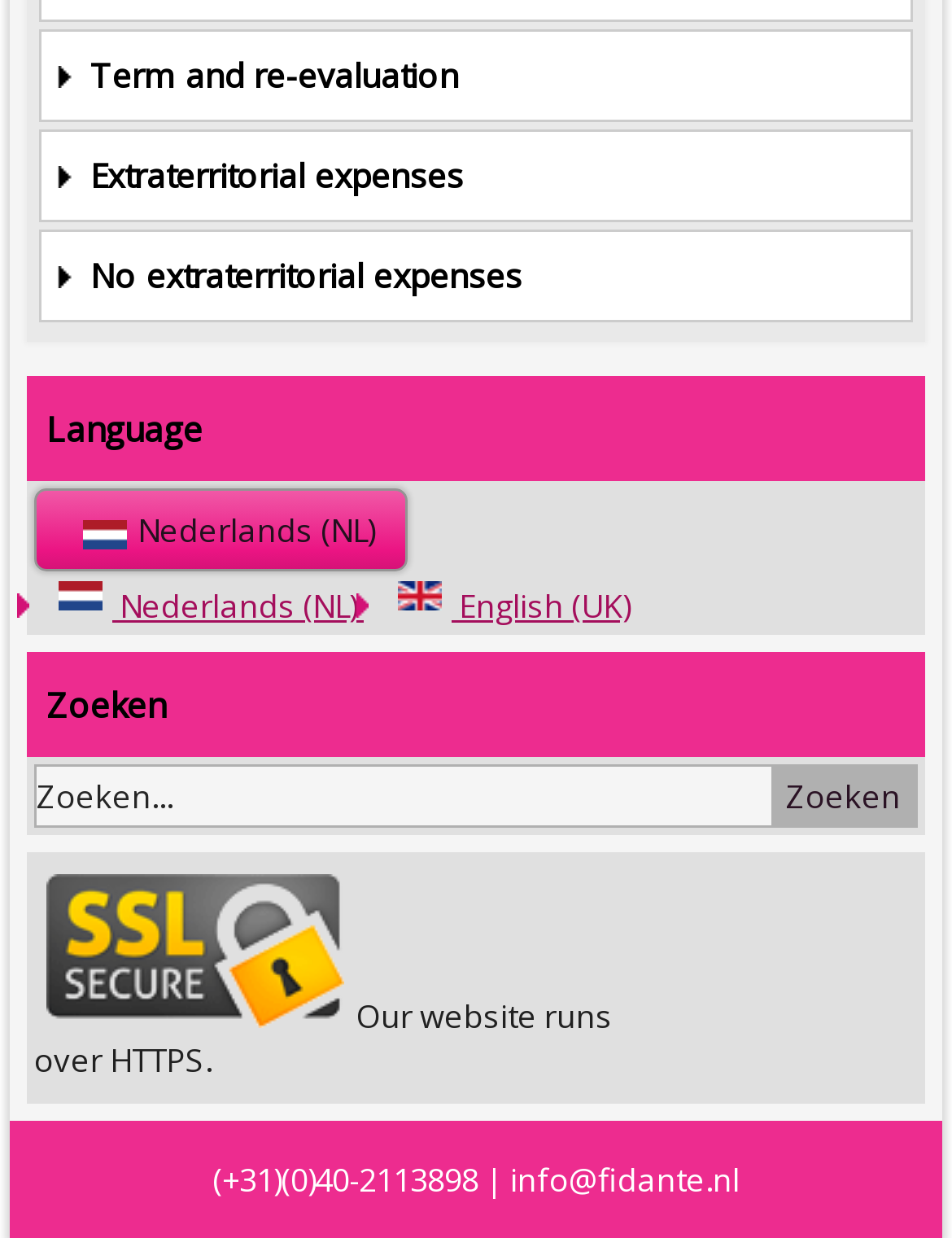What is the purpose of the textbox?
Please interpret the details in the image and answer the question thoroughly.

The textbox is located next to the 'Zoeken' heading, and it has a placeholder text 'Zoeken...', which suggests that the textbox is used for searching something on the website.